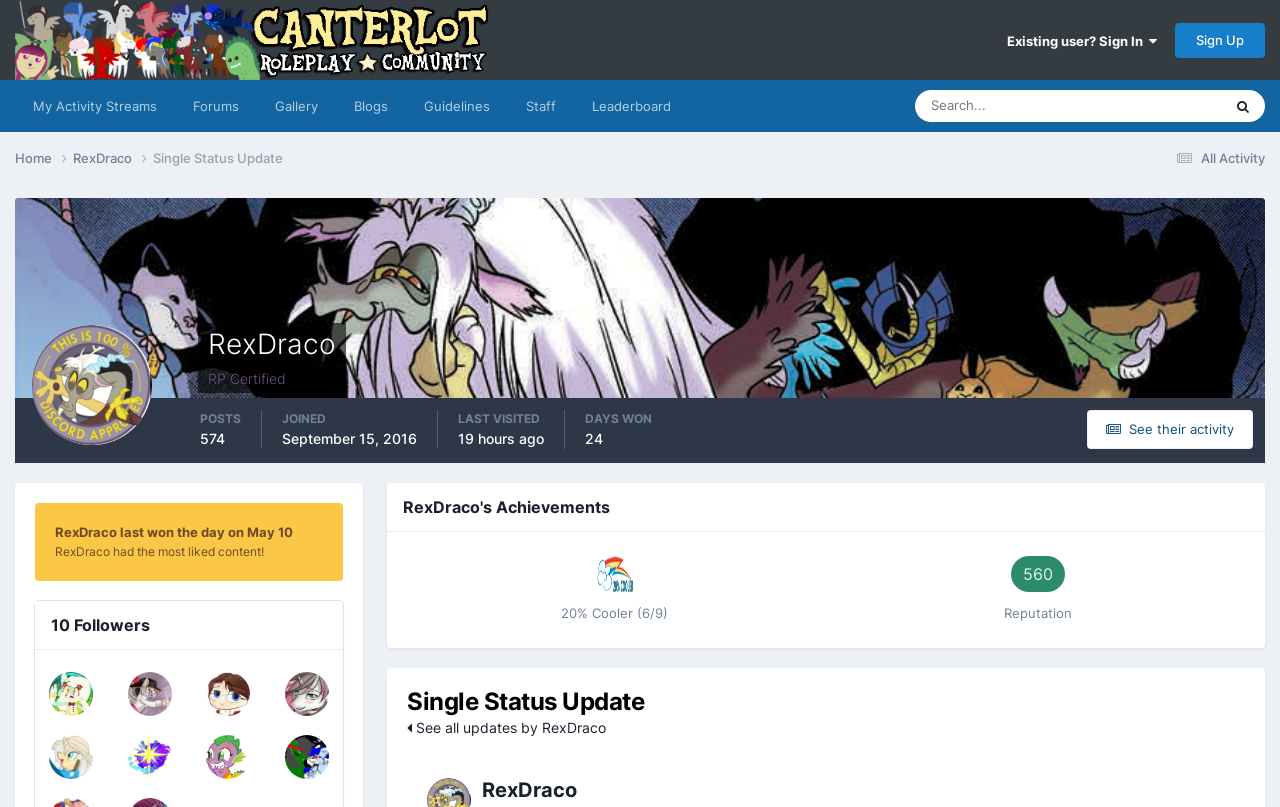What is the name of the community?
Please provide a comprehensive answer based on the visual information in the image.

I found the link 'Canterlot - My Little Pony Community and Role Play' at the top of the page, indicating the name of the community is Canterlot.